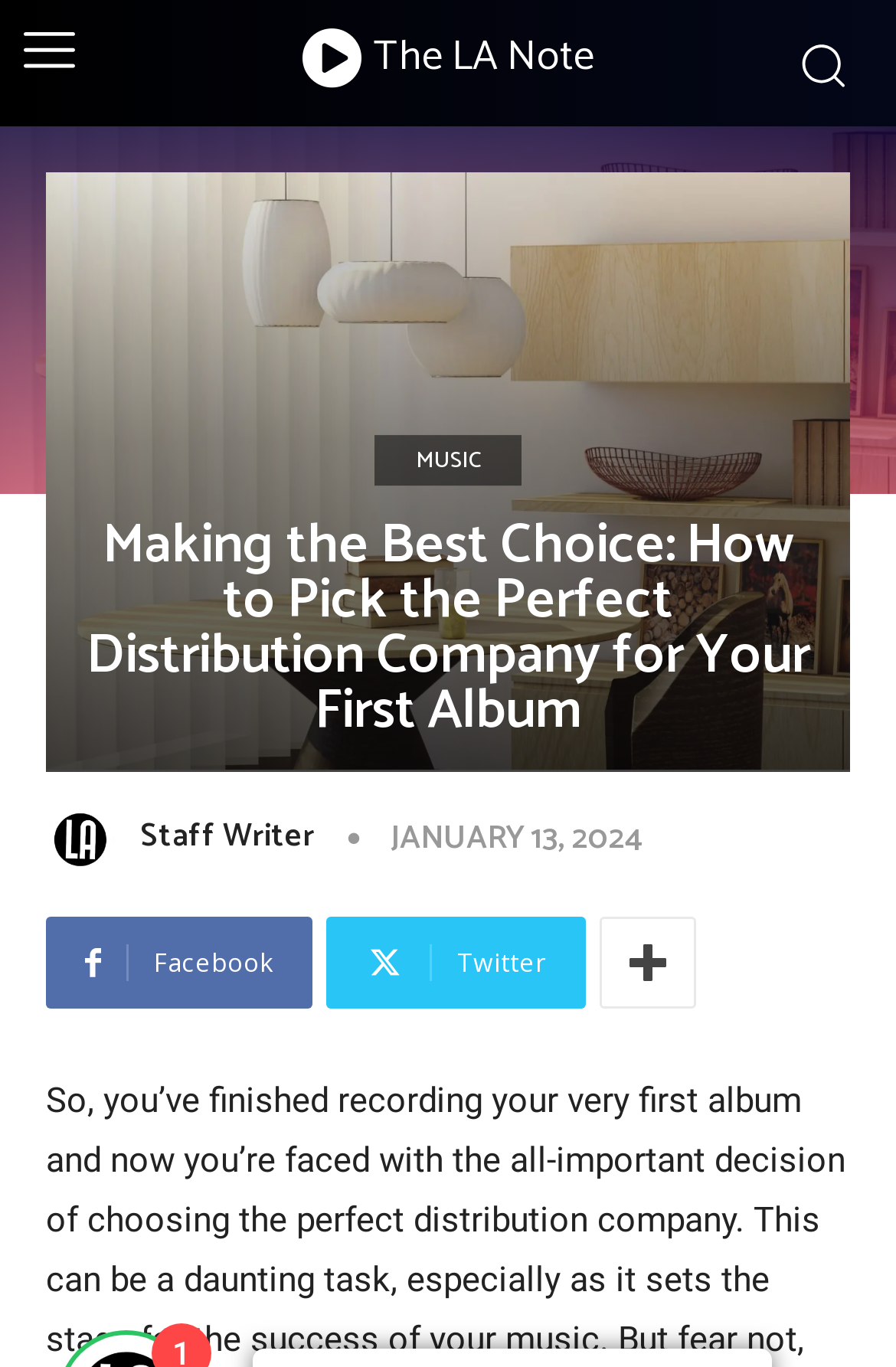Who is the author of the article?
Using the image provided, answer with just one word or phrase.

Staff Writer